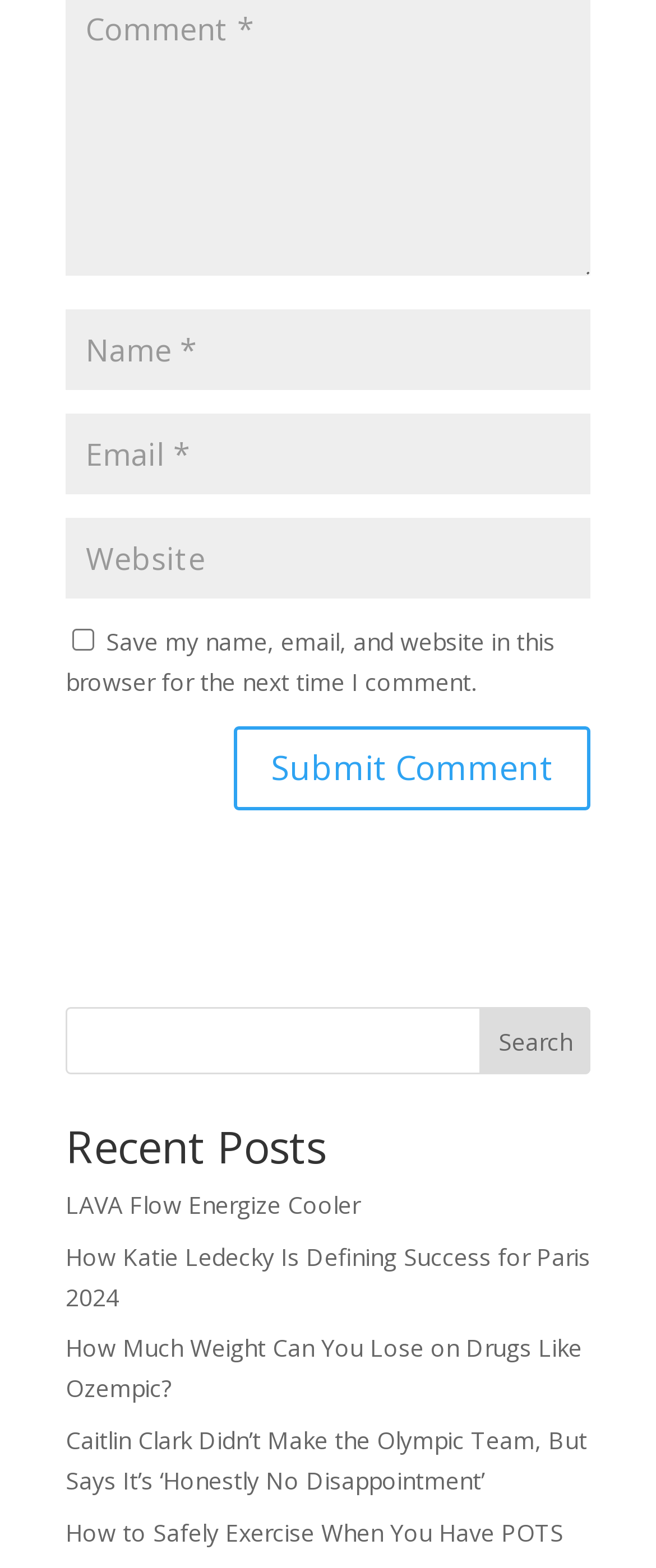Given the element description: "input value="Email *" aria-describedby="email-notes" name="email"", predict the bounding box coordinates of this UI element. The coordinates must be four float numbers between 0 and 1, given as [left, top, right, bottom].

[0.1, 0.264, 0.9, 0.316]